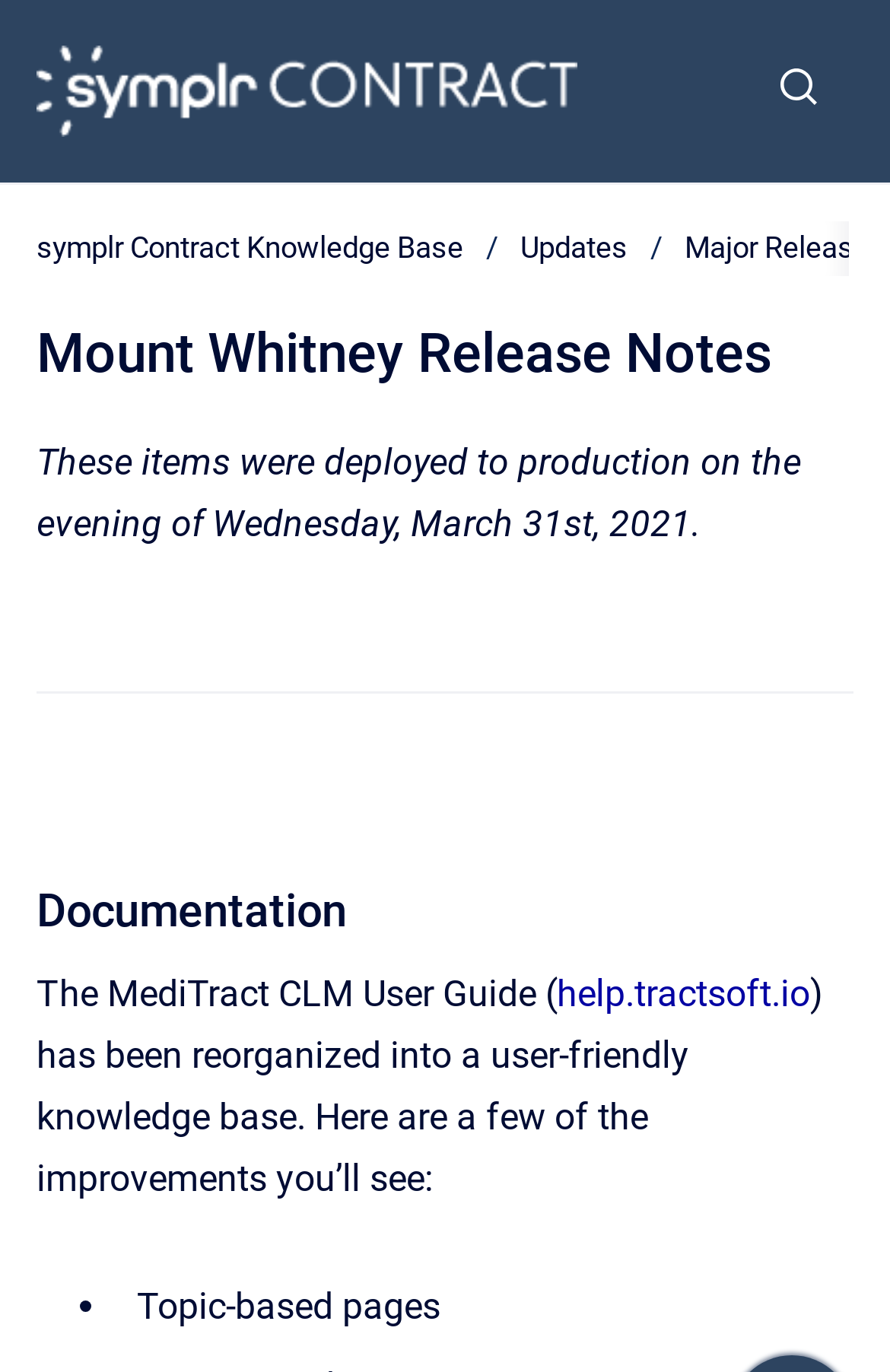Explain in detail what is displayed on the webpage.

The webpage is titled "Mount Whitney Release Notes" and has a prominent link to the homepage at the top left corner. To the right of the homepage link is a button to show a search form. Below these elements is a navigation breadcrumb section with three links: "symplr Contract Knowledge Base", "Updates", and "Major Releases", which are aligned horizontally.

The main content of the page is divided into sections. The first section has a heading "Mount Whitney Release Notes" followed by a paragraph of text stating that certain items were deployed to production on the evening of Wednesday, March 31st, 2021.

Below this section is a horizontal separator, followed by a heading "Documentation". Under this heading, there is a brief description of the MediTract CLM User Guide, which has been reorganized into a user-friendly knowledge base. The description is accompanied by a link to the guide. The text then lists some improvements to the guide, including topic-based pages, which are denoted by a bullet point.